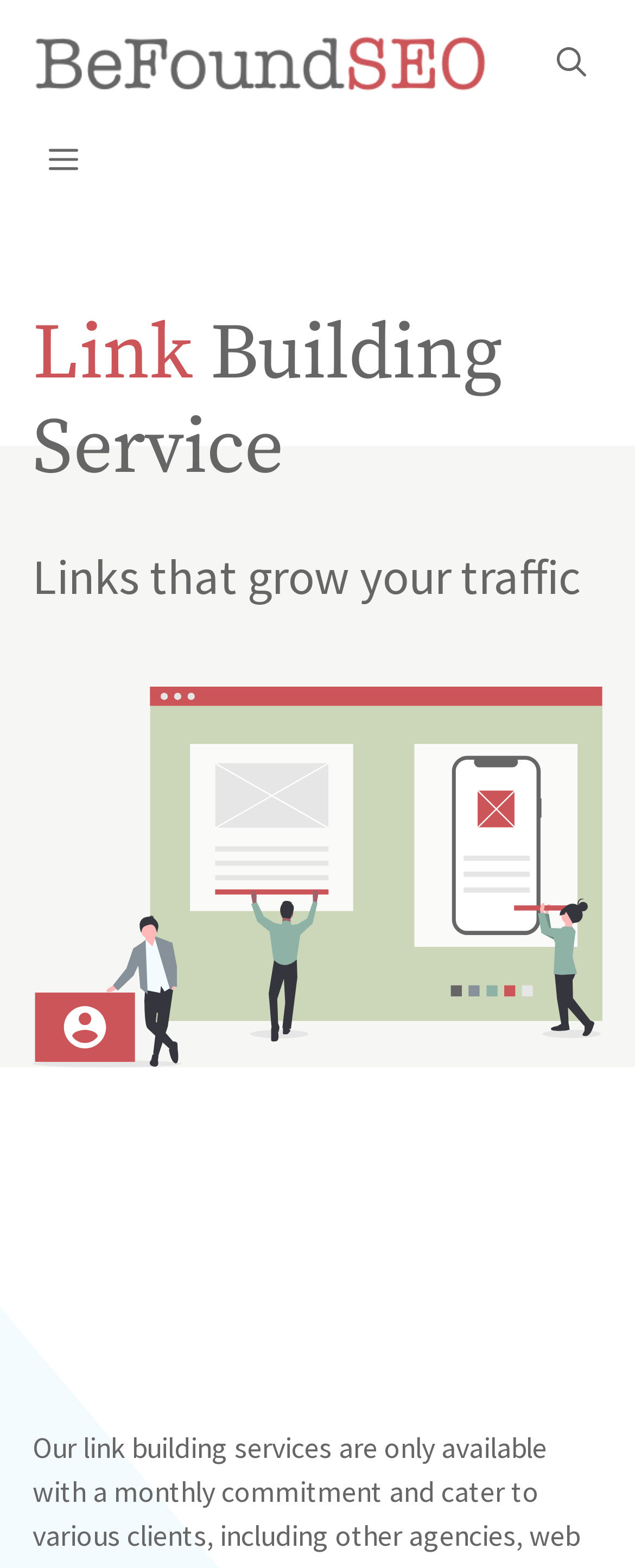Refer to the screenshot and give an in-depth answer to this question: Is there a search function on the webpage?

There is a link labeled 'Open Search Bar' on the top-right corner of the webpage, indicating that a search function is available on the website.